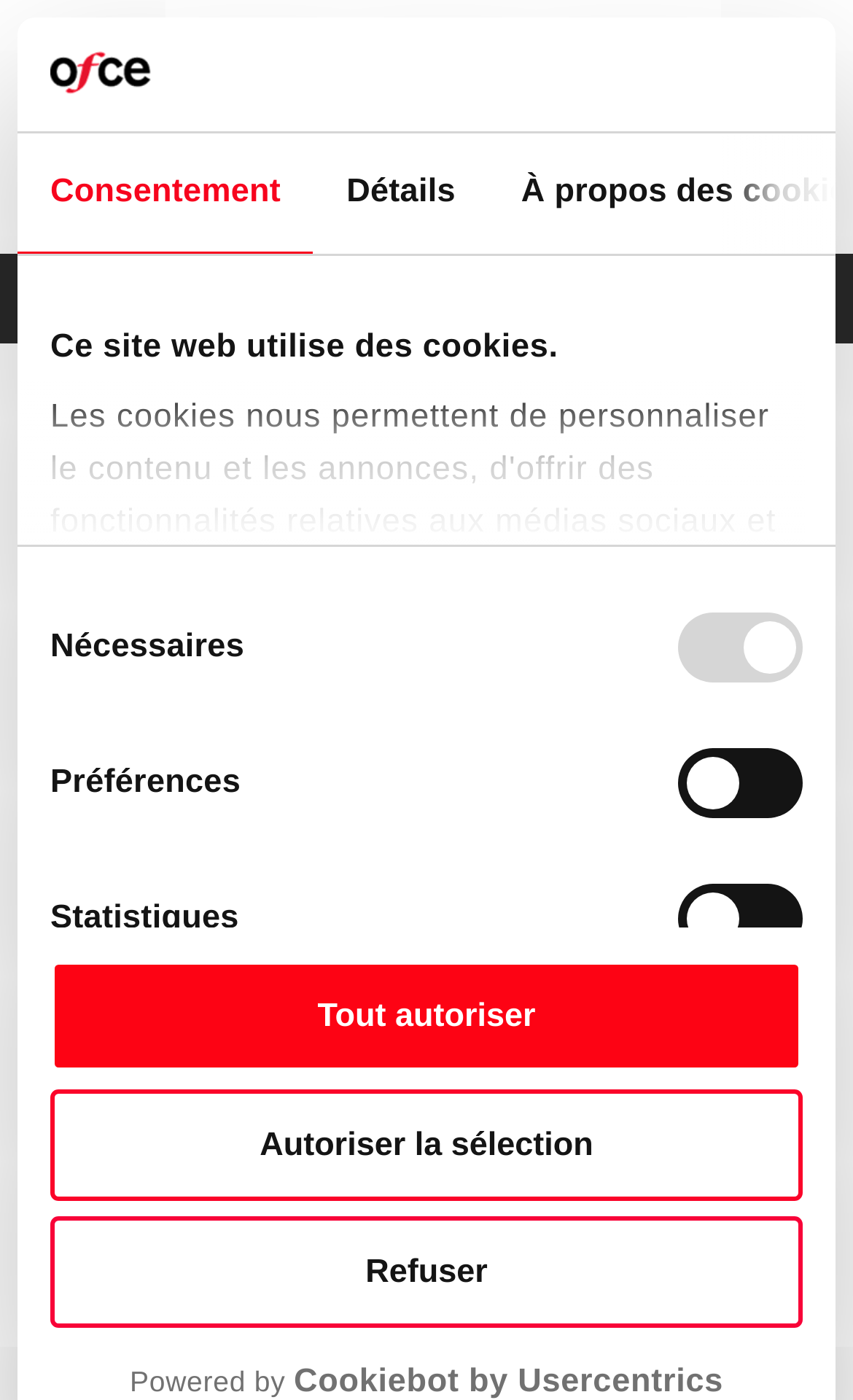Specify the bounding box coordinates of the element's area that should be clicked to execute the given instruction: "Click the 'Refuser' button". The coordinates should be four float numbers between 0 and 1, i.e., [left, top, right, bottom].

[0.059, 0.869, 0.941, 0.948]